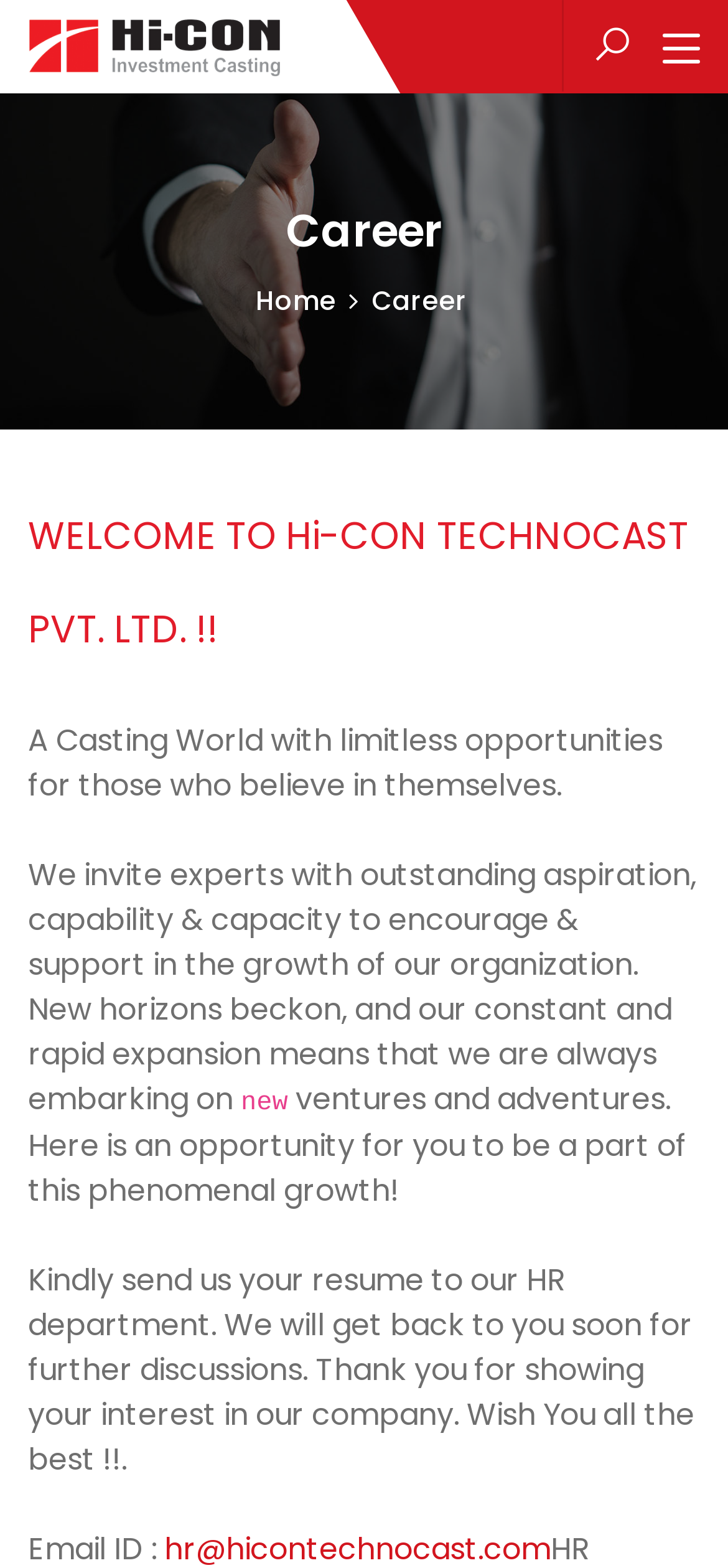Locate the bounding box of the user interface element based on this description: "aria-label="Toggle navigation"".

[0.91, 0.021, 0.962, 0.043]